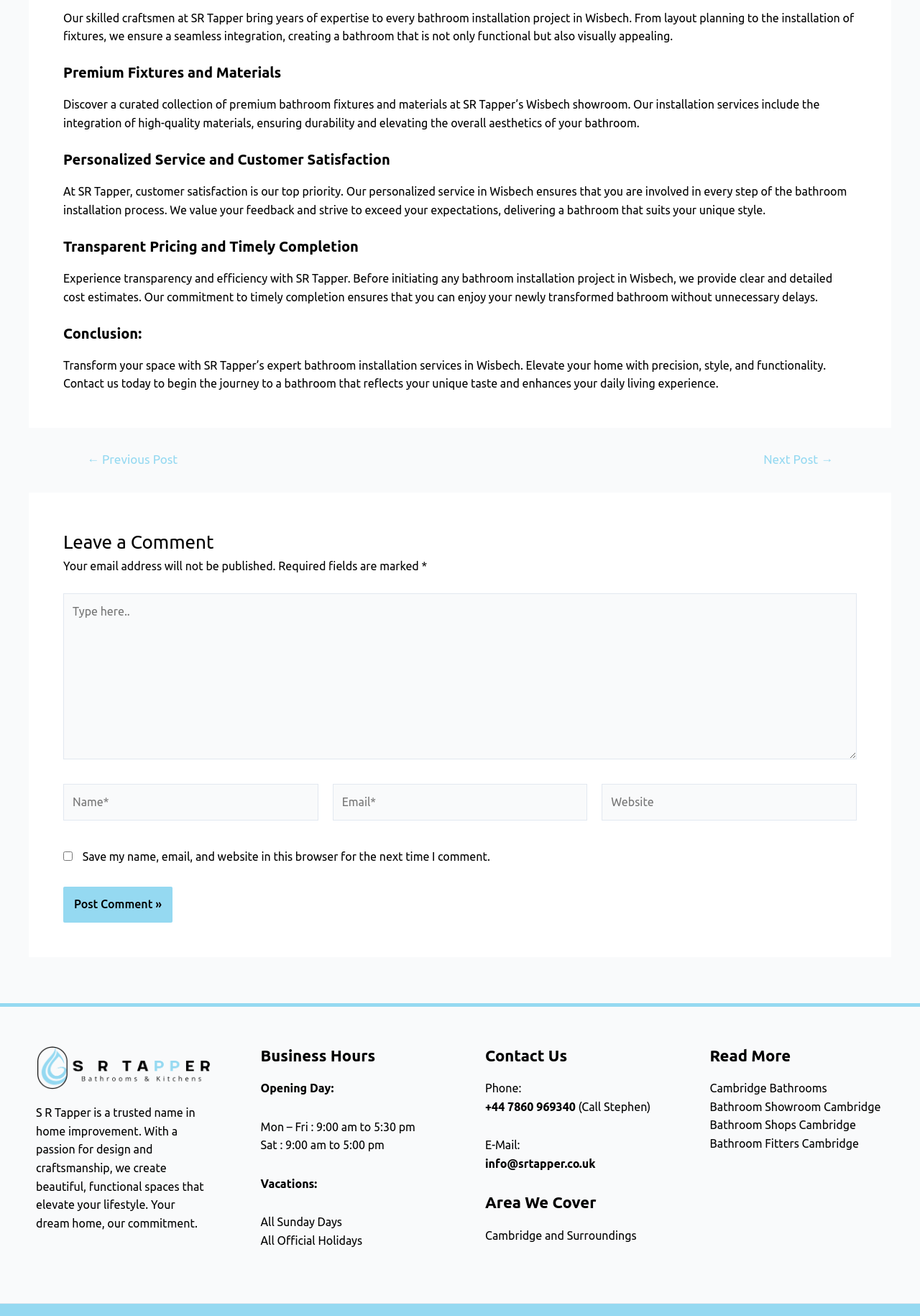What is the main service offered by SR Tapper?
Please respond to the question with as much detail as possible.

Based on the webpage content, SR Tapper is a company that provides bathroom installation services, including layout planning, fixture installation, and material integration. The webpage highlights the company's expertise and personalized service in Wisbech.